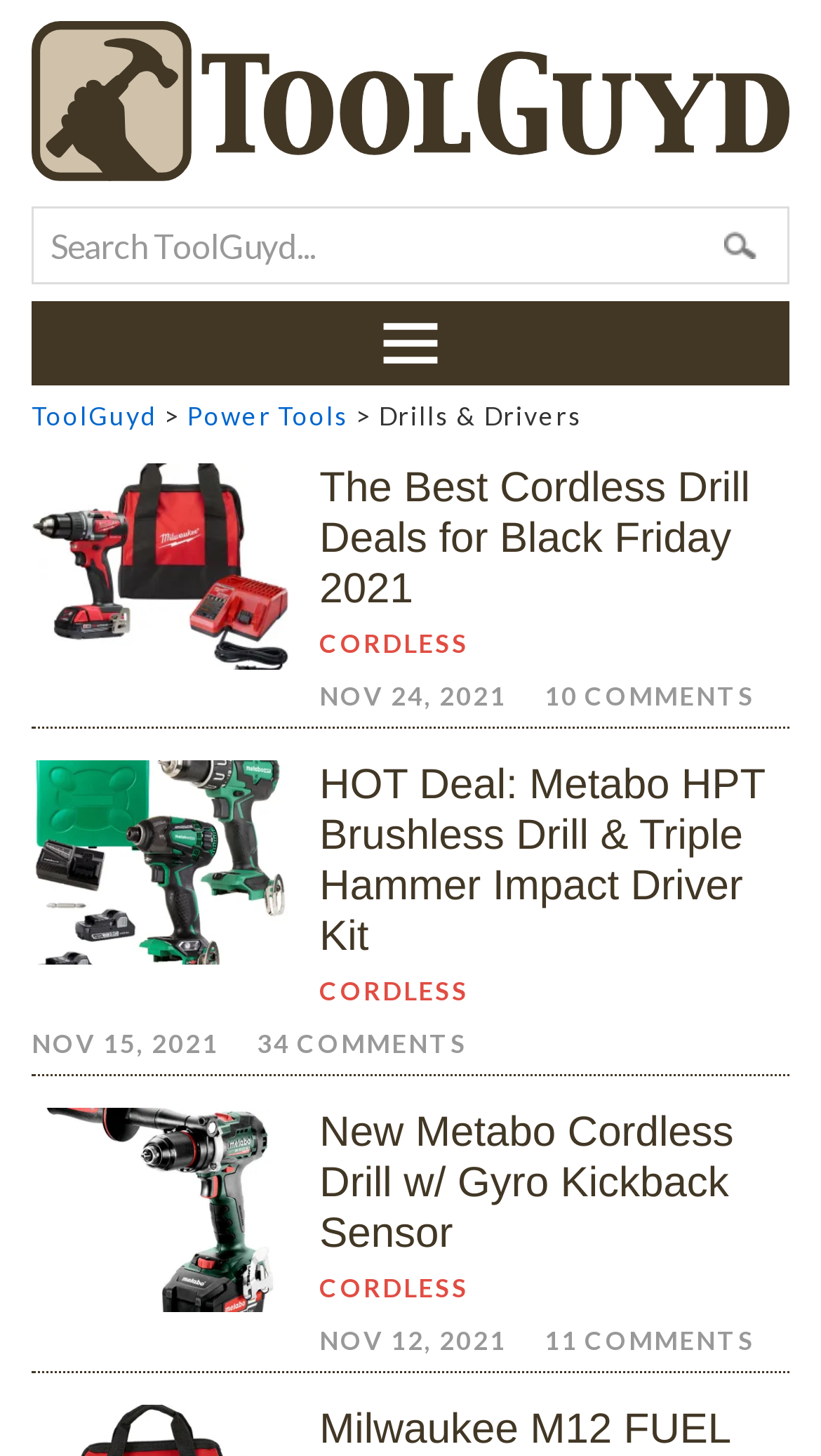Extract the bounding box for the UI element that matches this description: "Cordless".

[0.389, 0.874, 0.571, 0.896]